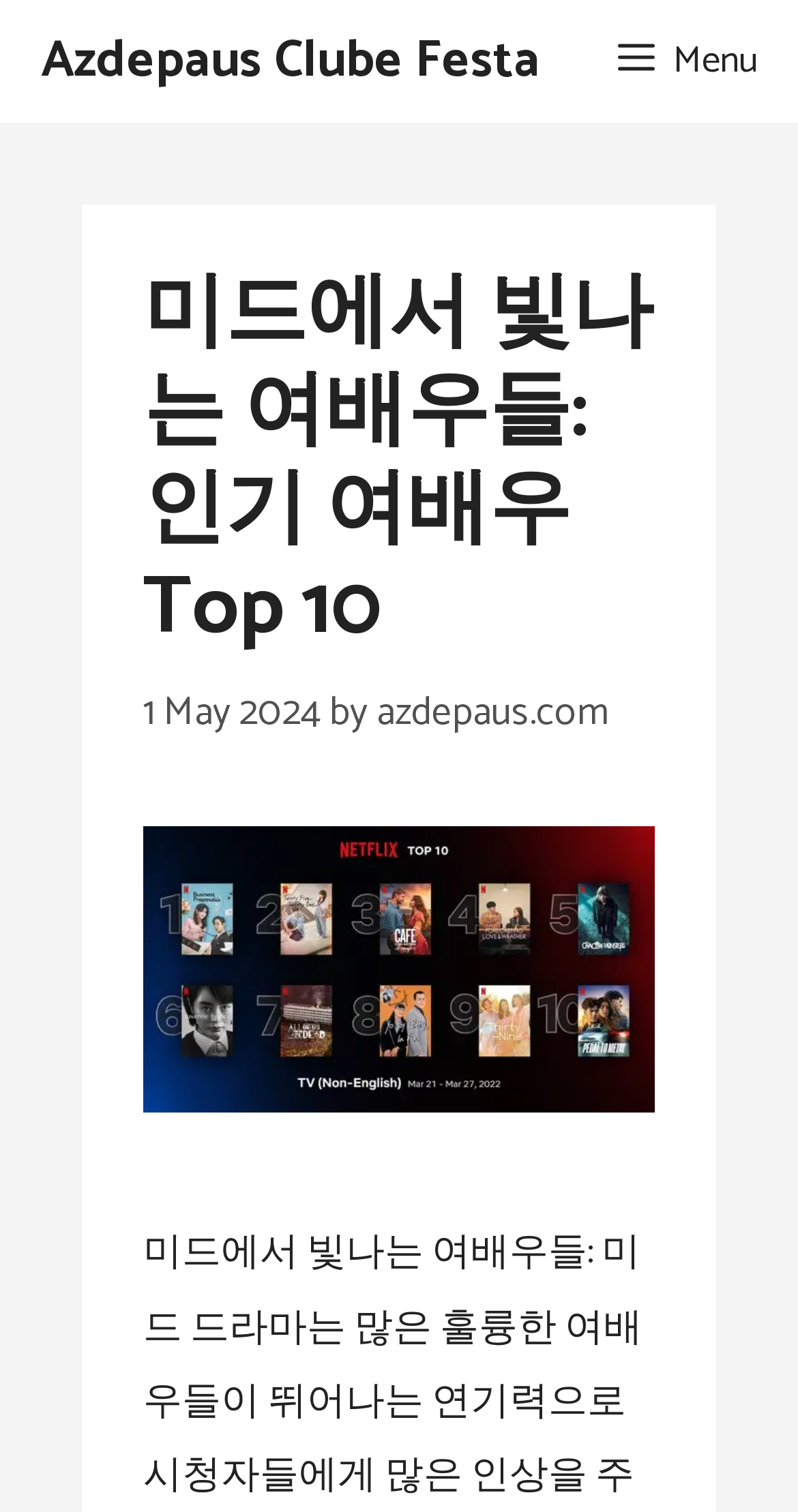What is the title of the latest article?
Based on the image, provide your answer in one word or phrase.

미드에서 빛나는 여배우들: 인기 여배우 Top 10